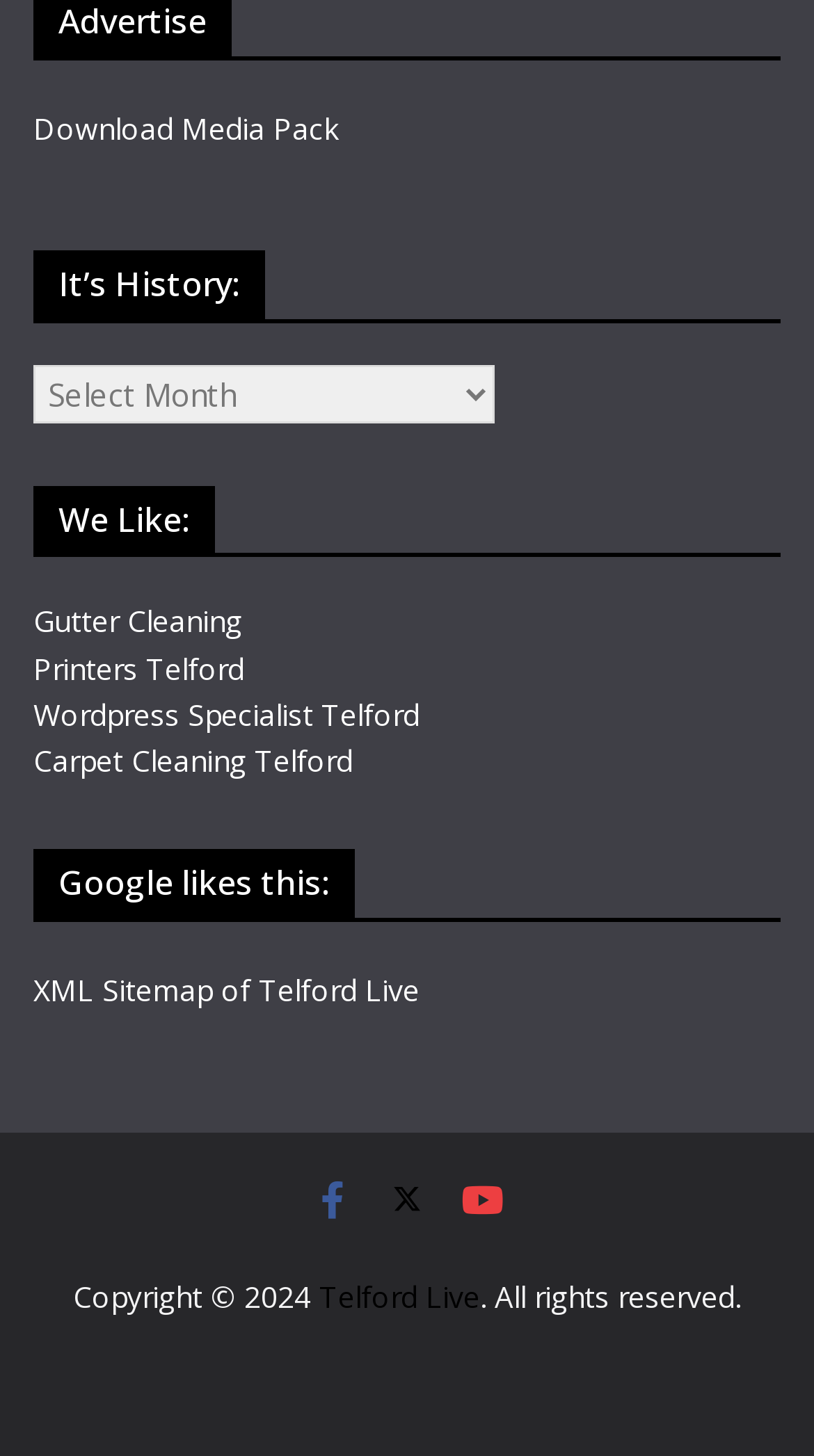How many links are there in the section 'We Like:'?
Please provide a comprehensive answer to the question based on the webpage screenshot.

The section 'We Like:' has four links: 'Gutter Cleaning', 'Printers Telford', 'Wordpress Specialist Telford', and 'Carpet Cleaning Telford'.